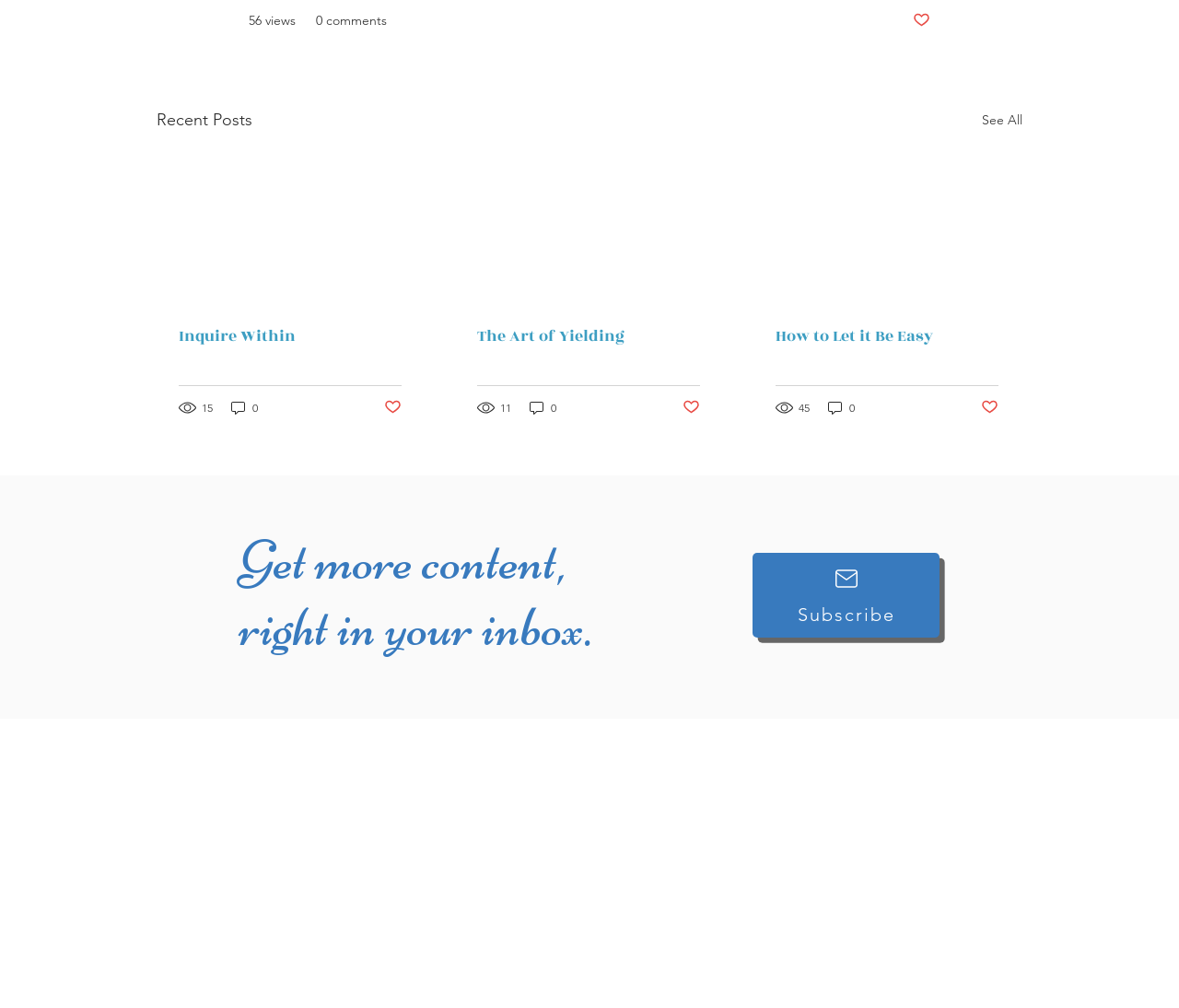Predict the bounding box coordinates of the area that should be clicked to accomplish the following instruction: "Subscribe to get more content". The bounding box coordinates should consist of four float numbers between 0 and 1, i.e., [left, top, right, bottom].

[0.638, 0.548, 0.797, 0.632]